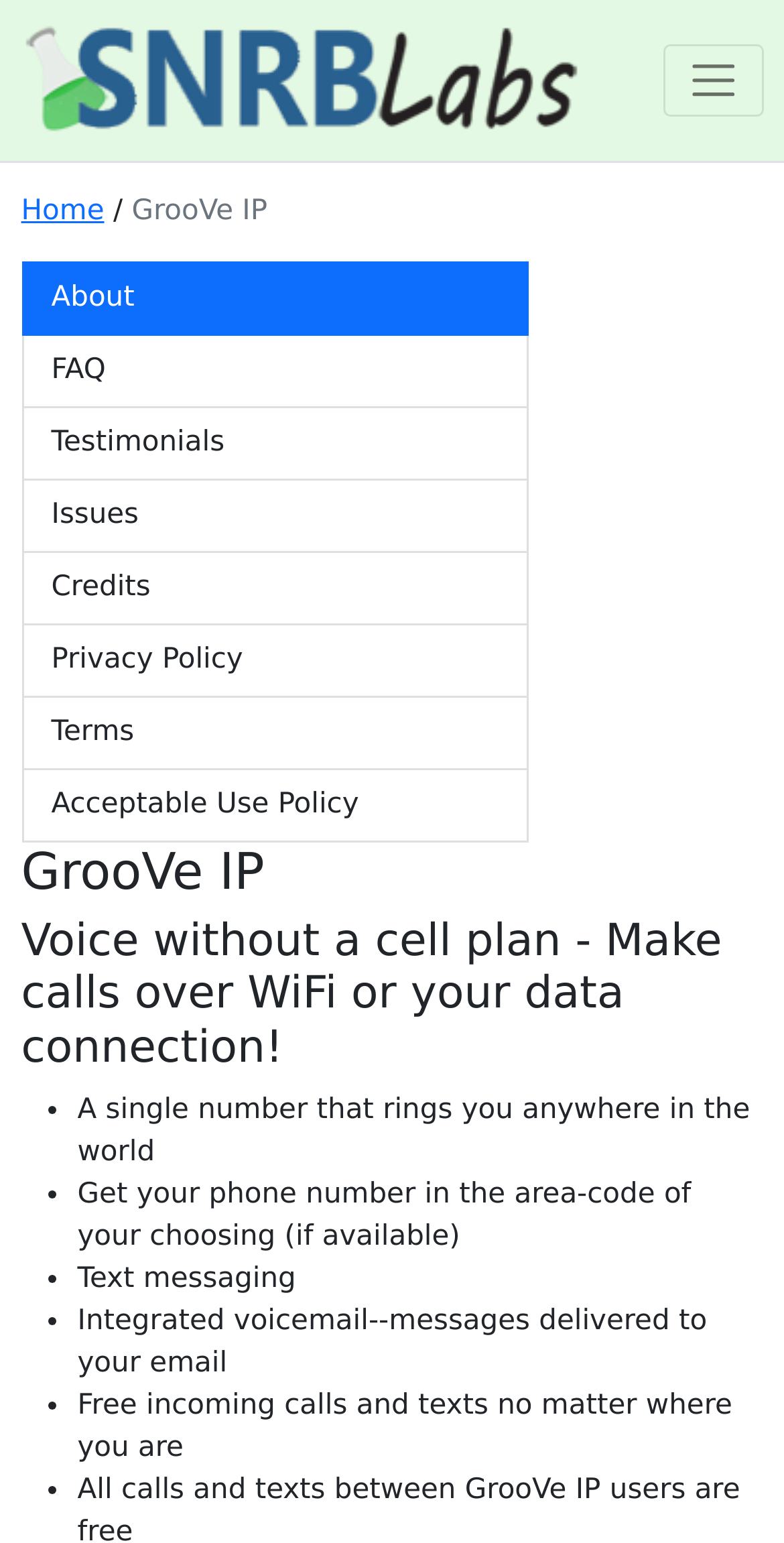Is the website related to phone services?
From the screenshot, supply a one-word or short-phrase answer.

Yes